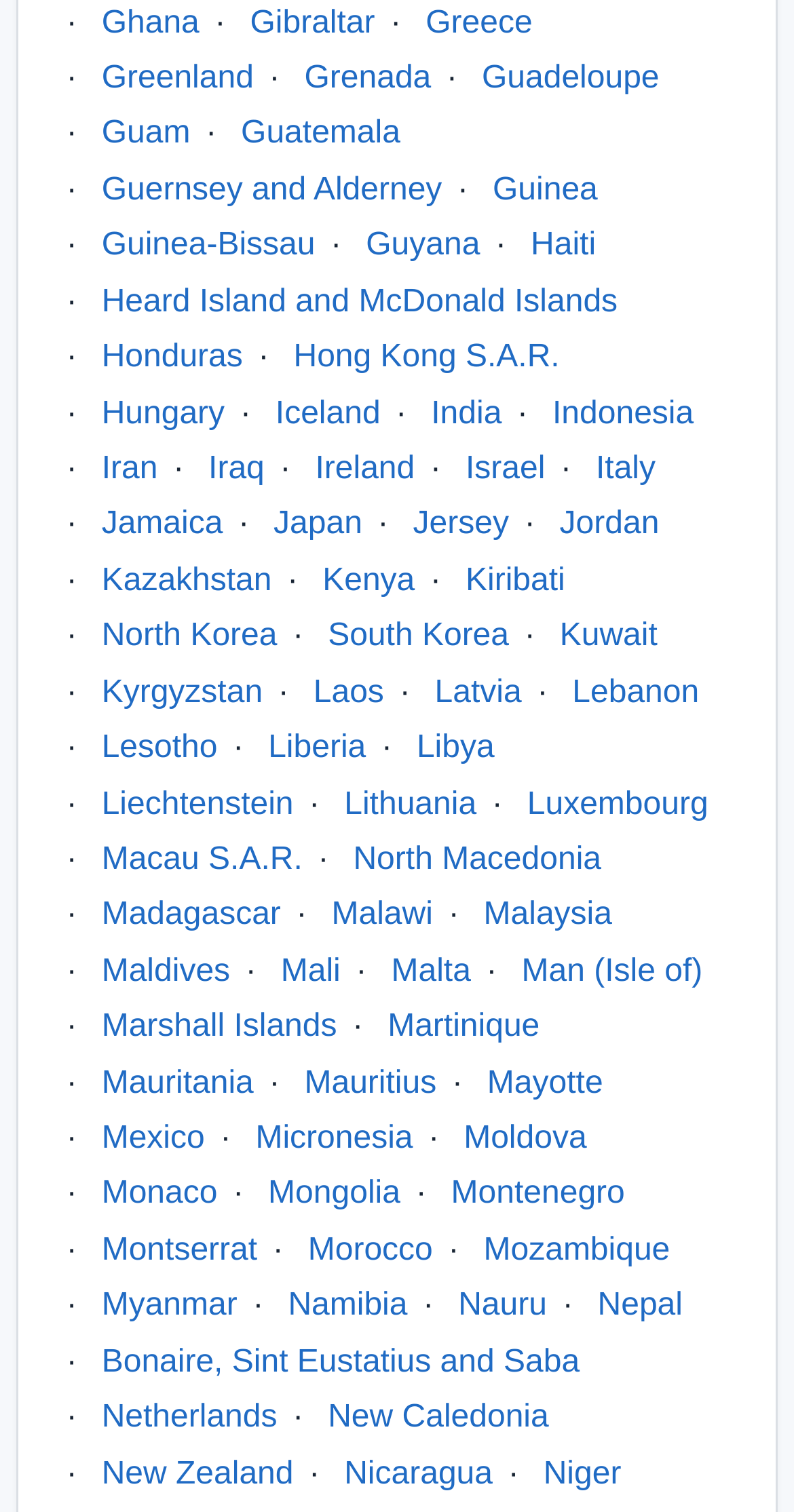Determine the bounding box coordinates for the region that must be clicked to execute the following instruction: "Discover Iceland".

[0.347, 0.262, 0.479, 0.285]